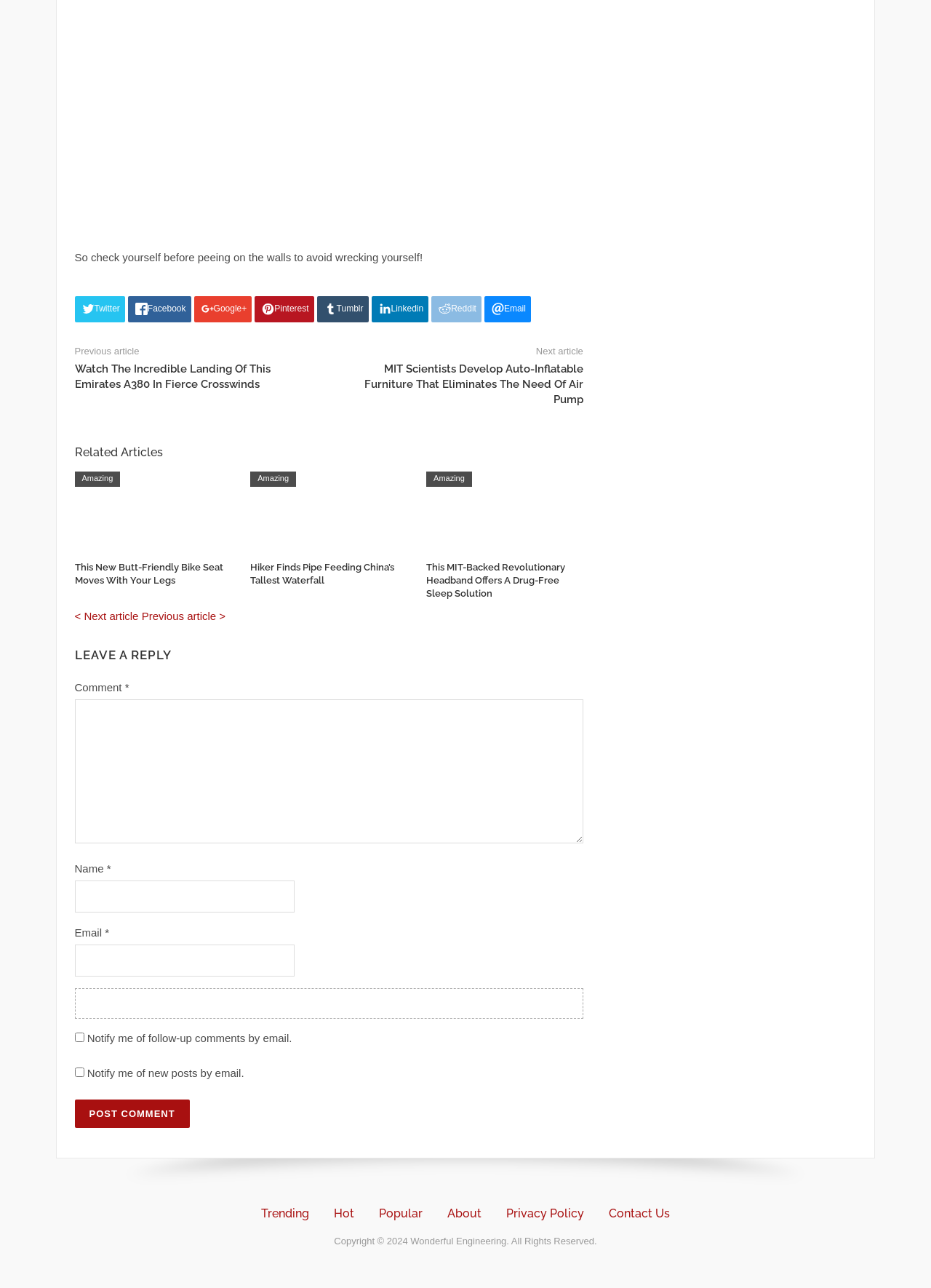Identify the bounding box for the UI element described as: "Privacy Policy". Ensure the coordinates are four float numbers between 0 and 1, formatted as [left, top, right, bottom].

[0.544, 0.937, 0.628, 0.948]